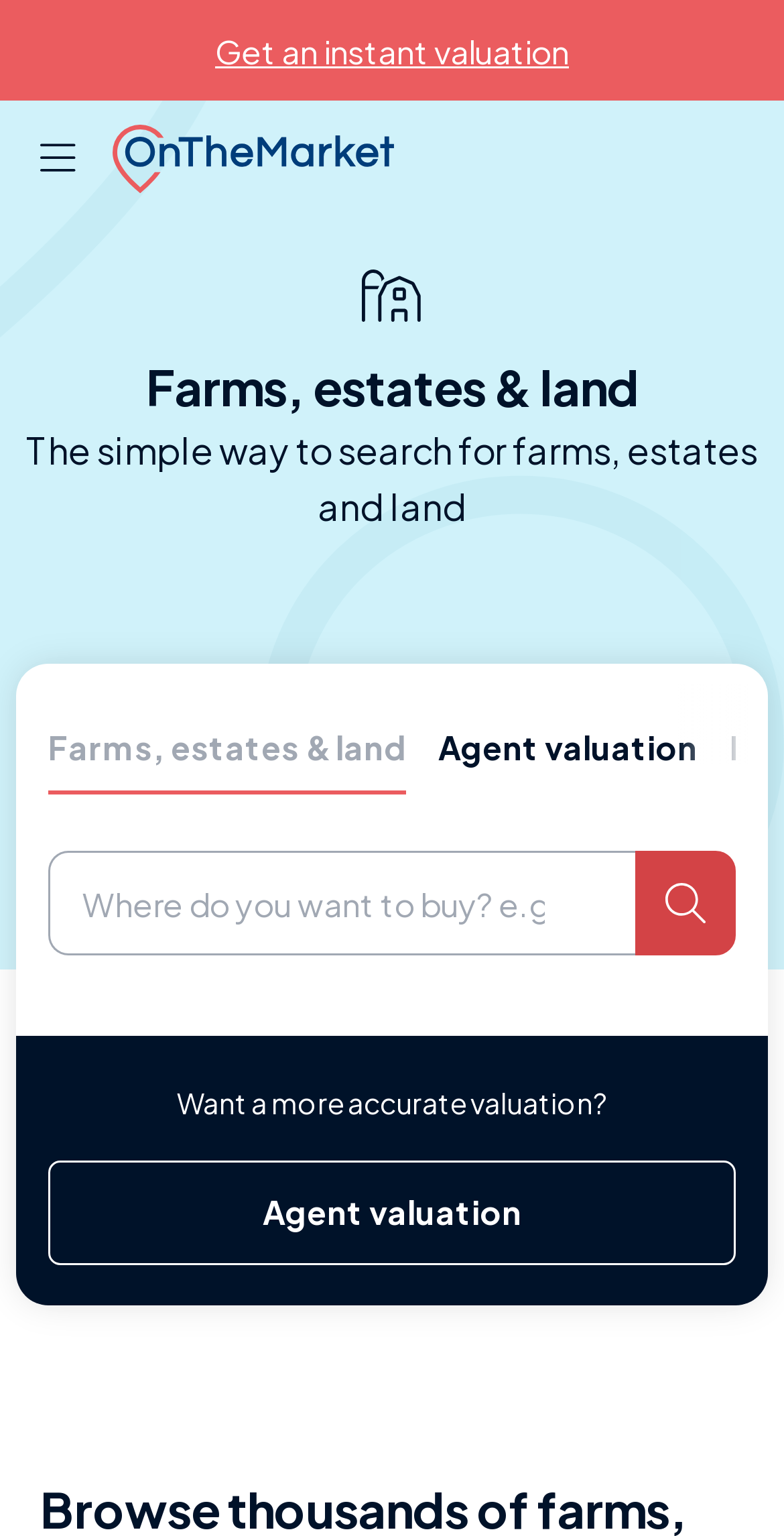Please locate the bounding box coordinates of the element that should be clicked to achieve the given instruction: "Get an instant valuation".

[0.274, 0.02, 0.726, 0.047]